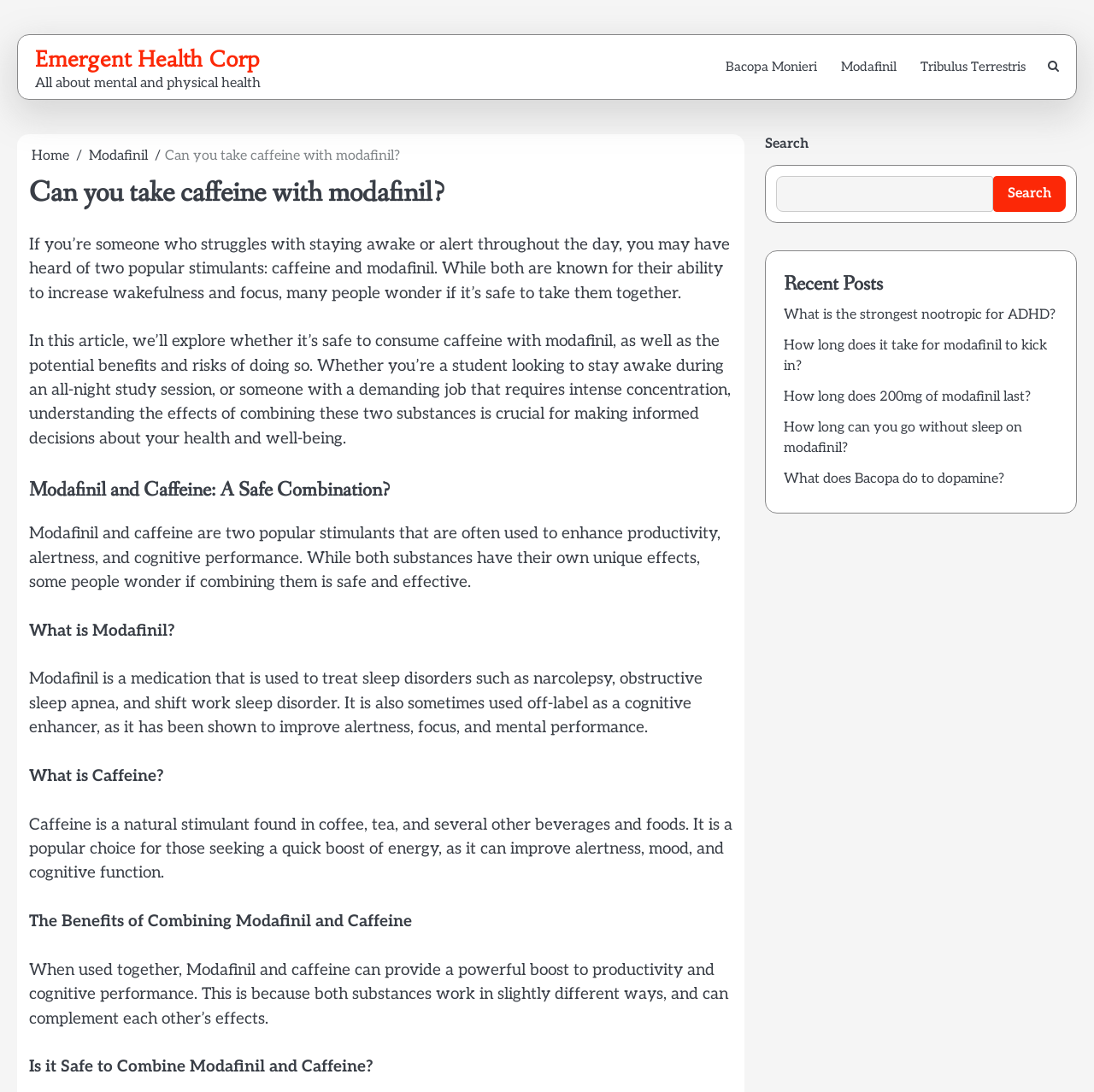What is the effect of combining modafinil and caffeine?
Based on the image, answer the question with as much detail as possible.

The webpage states that when used together, modafinil and caffeine can provide a powerful boost to productivity and cognitive performance, as both substances work in slightly different ways and can complement each other's effects.